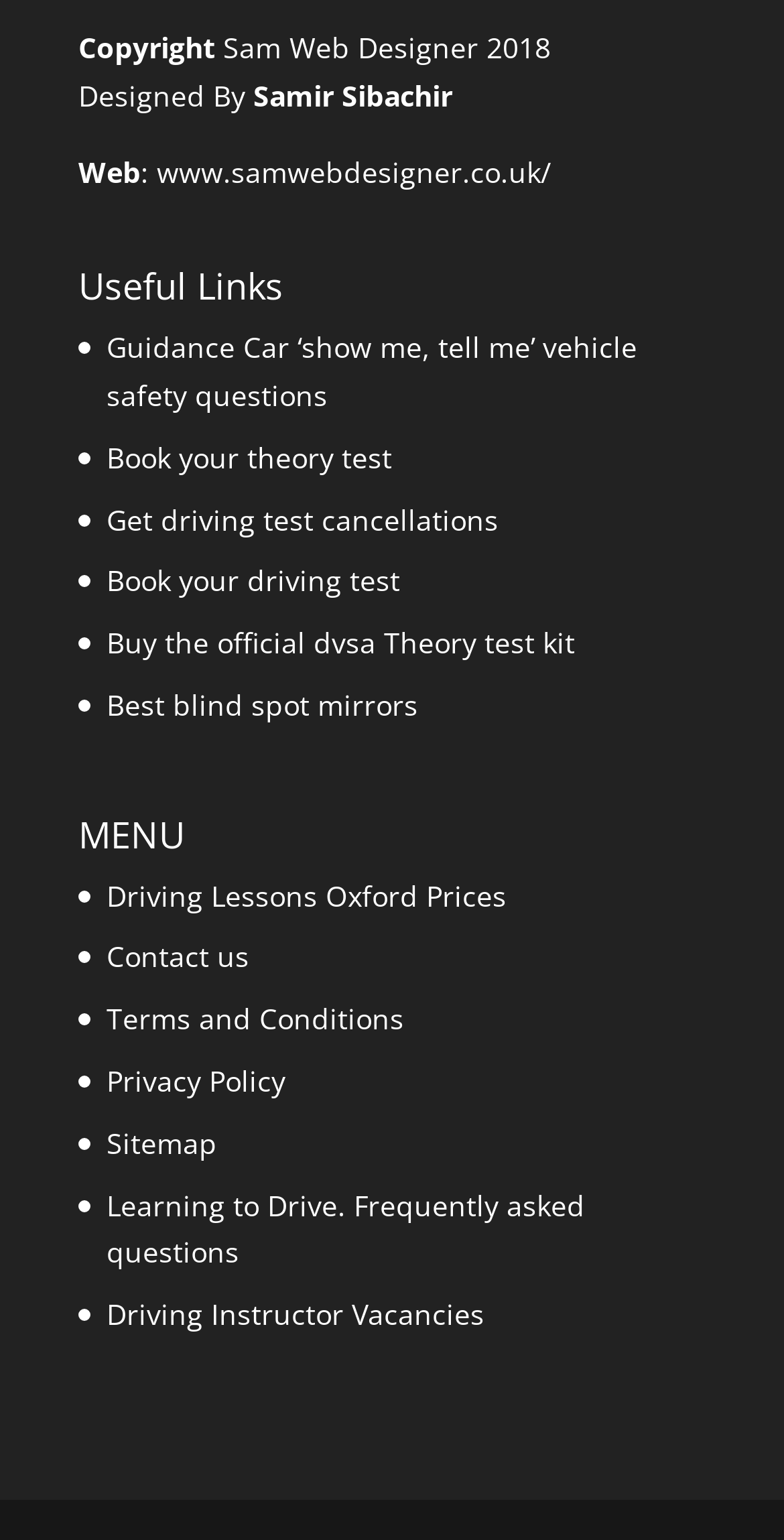Analyze the image and answer the question with as much detail as possible: 
What is the year of copyright?

I found the text '2018' next to the text 'Copyright', which indicates that the year of copyright is 2018.